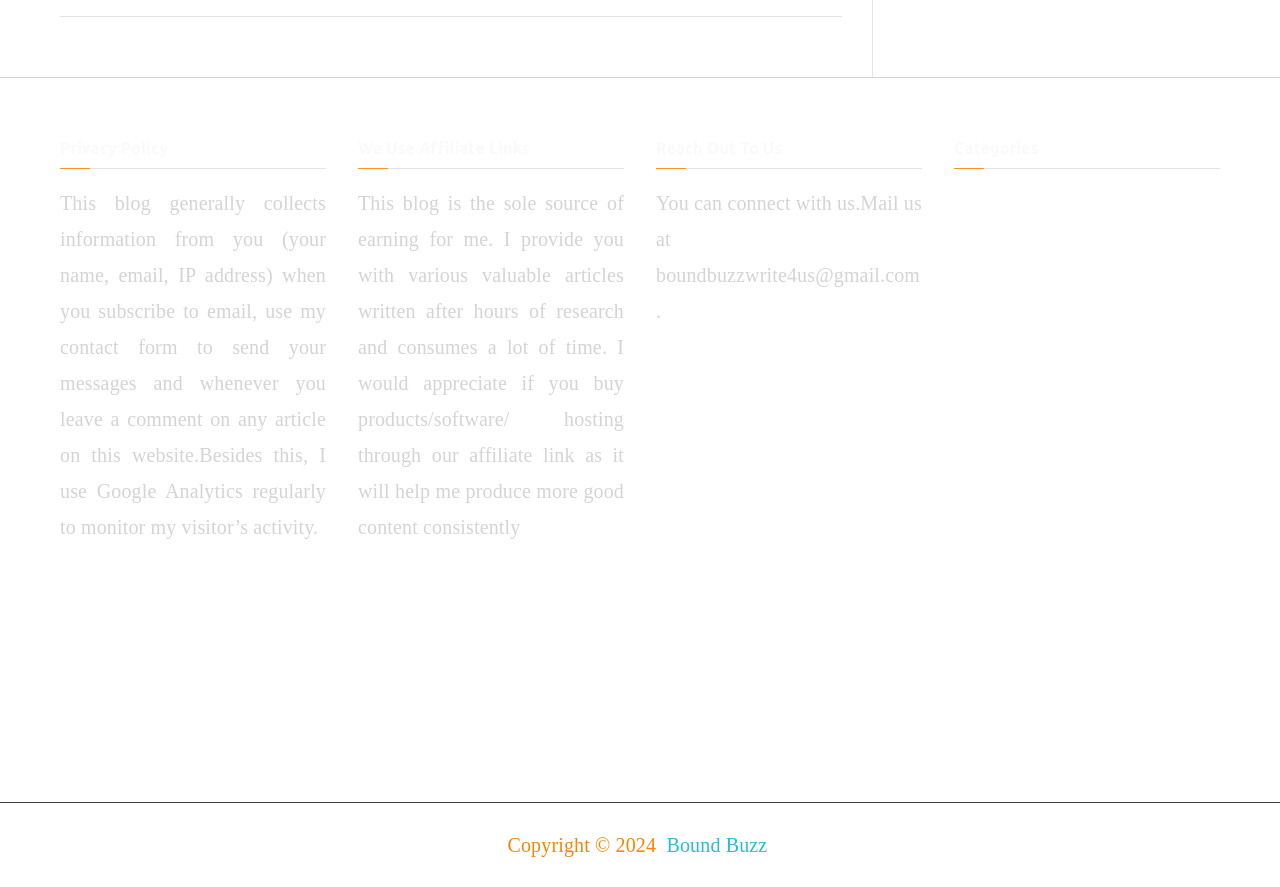Show the bounding box coordinates for the HTML element as described: "WEB HOSTING".

[0.745, 0.808, 0.822, 0.836]